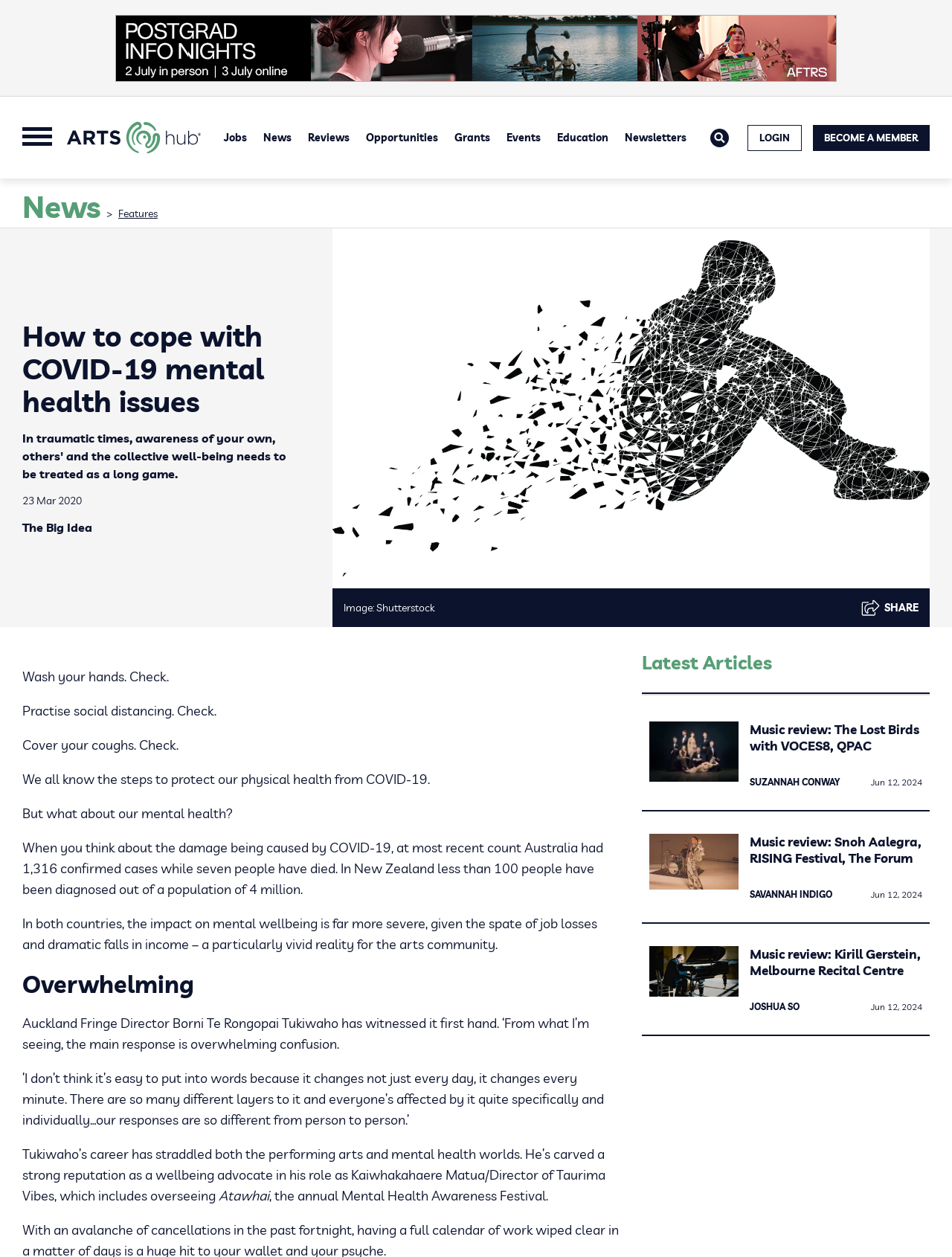Identify the headline of the webpage and generate its text content.

How to cope with COVID-19 mental health issues